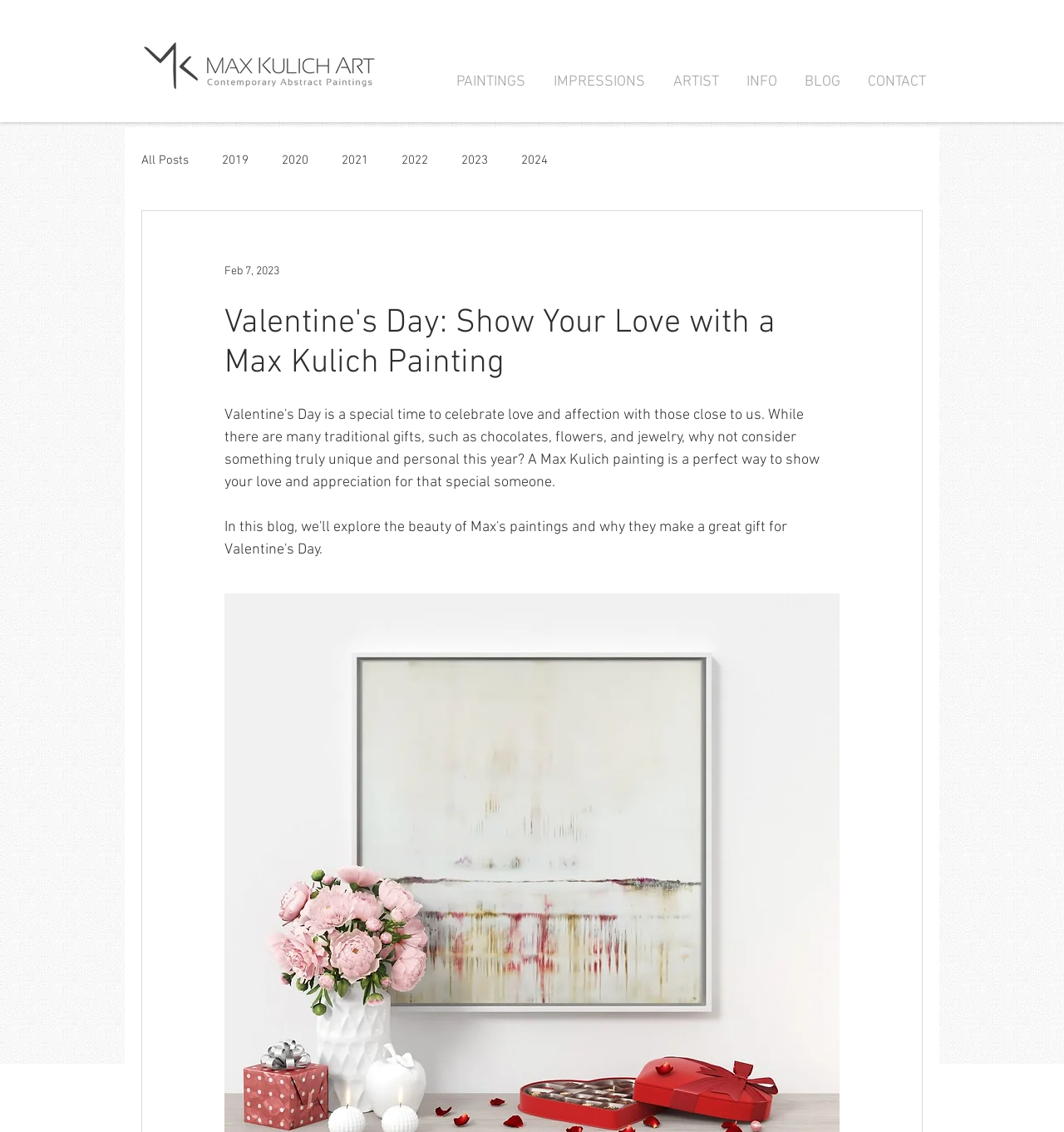What is the logo image filename?
Provide a thorough and detailed answer to the question.

The logo image filename can be found in the top-left corner of the webpage, where the image is located, and it is 'MKart_Logo.png'.